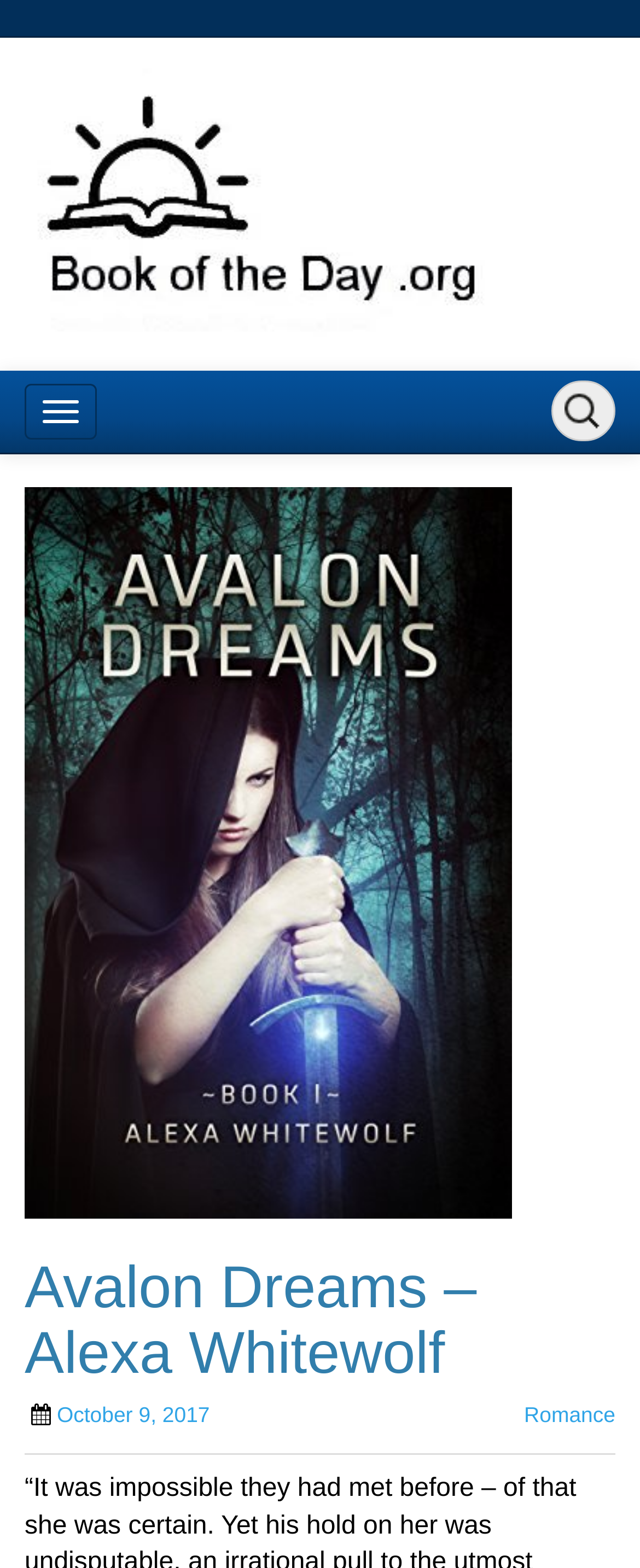Based on the element description name="s" placeholder="Search", identify the bounding box of the UI element in the given webpage screenshot. The coordinates should be in the format (top-left x, top-left y, bottom-right x, bottom-right y) and must be between 0 and 1.

[0.862, 0.243, 0.962, 0.281]